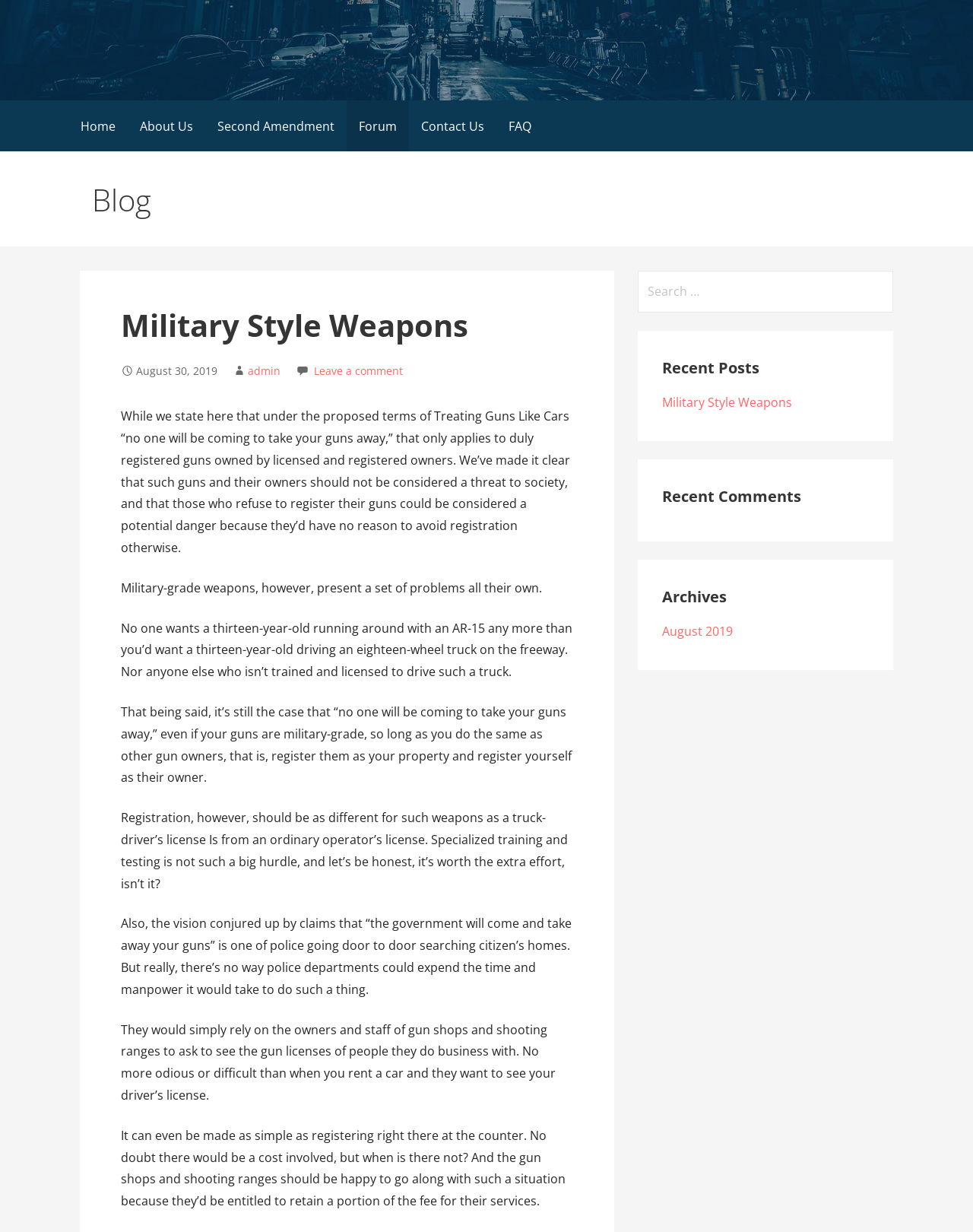Please extract the primary headline from the webpage.

Military Style Weapons